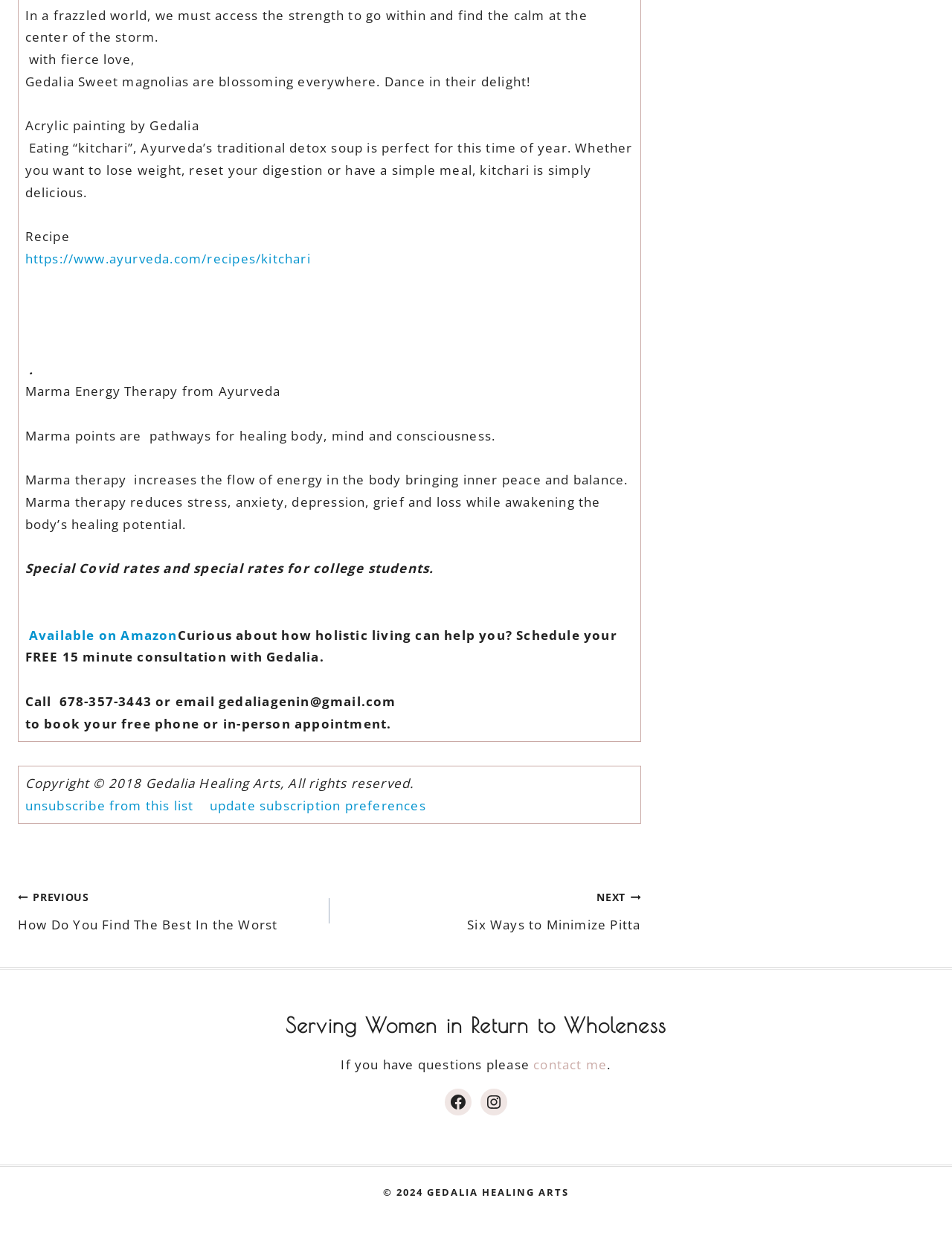Look at the image and give a detailed response to the following question: What is the author of the acrylic painting?

The answer can be found in the StaticText element with the text 'Acrylic painting by Gedalia'. This element is a child of the Root Element and is located at the top of the webpage.